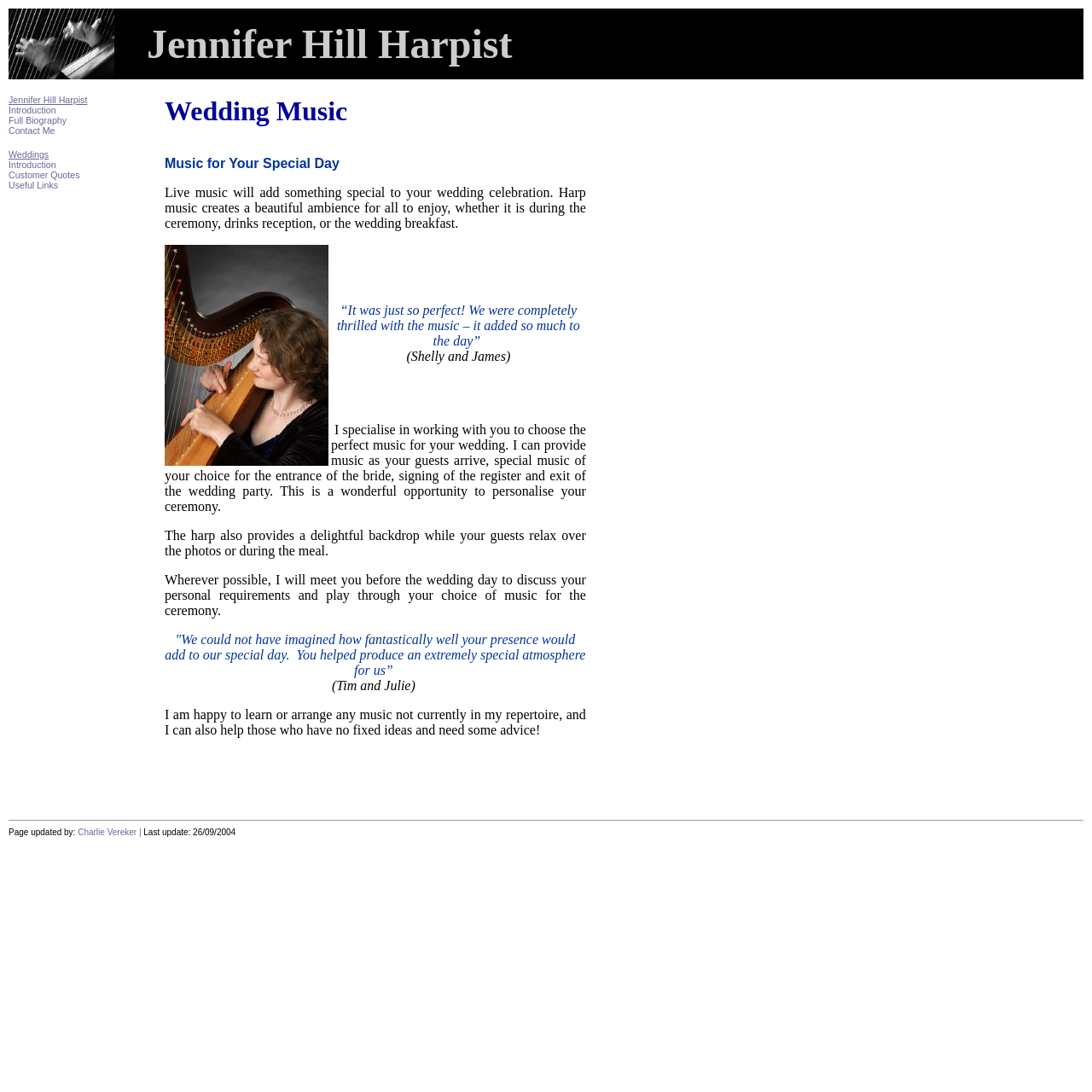Who updated the webpage?
Give a single word or phrase answer based on the content of the image.

Charlie Vereker